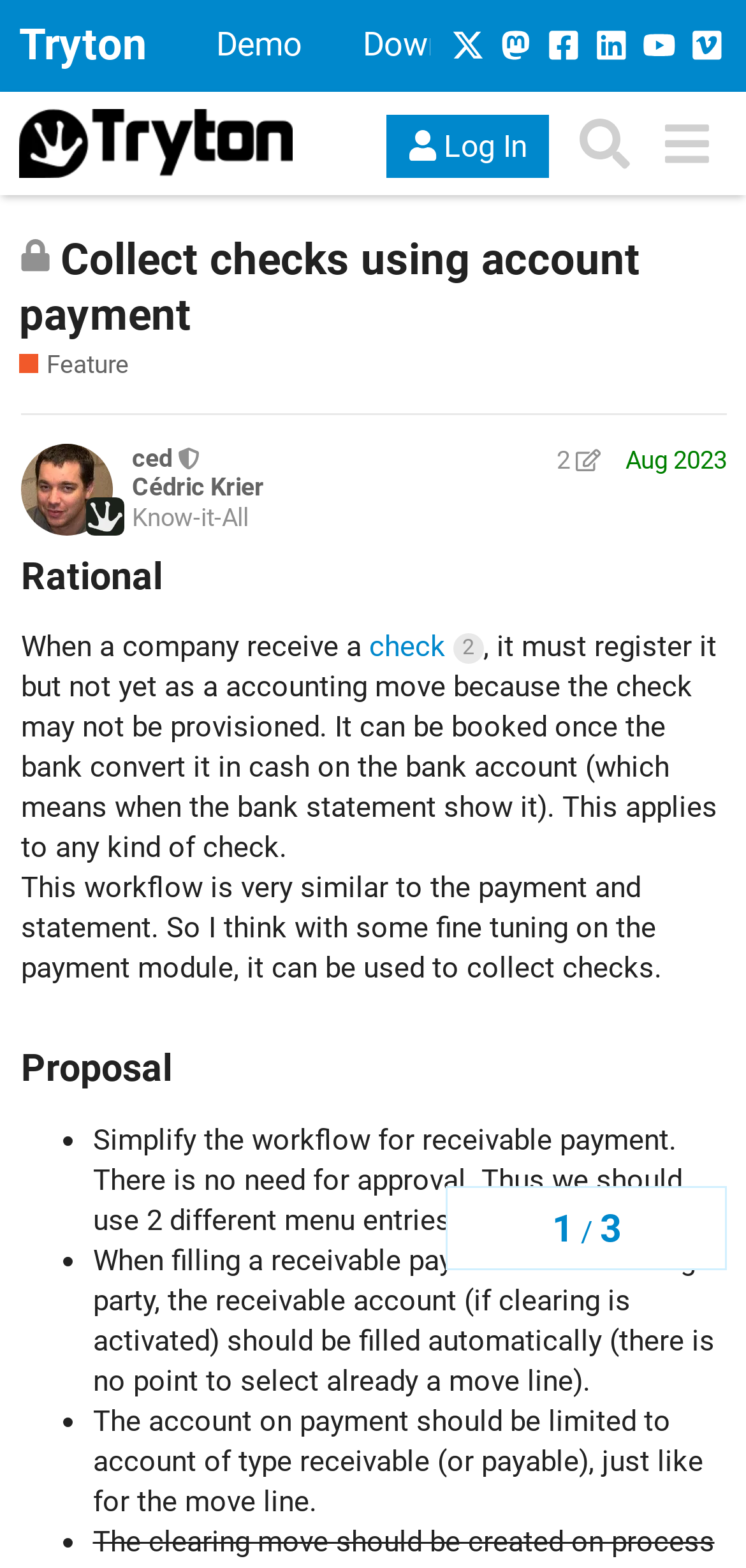Use a single word or phrase to answer the following:
What is the purpose of the 'Feature' section?

Formal proposal of new features